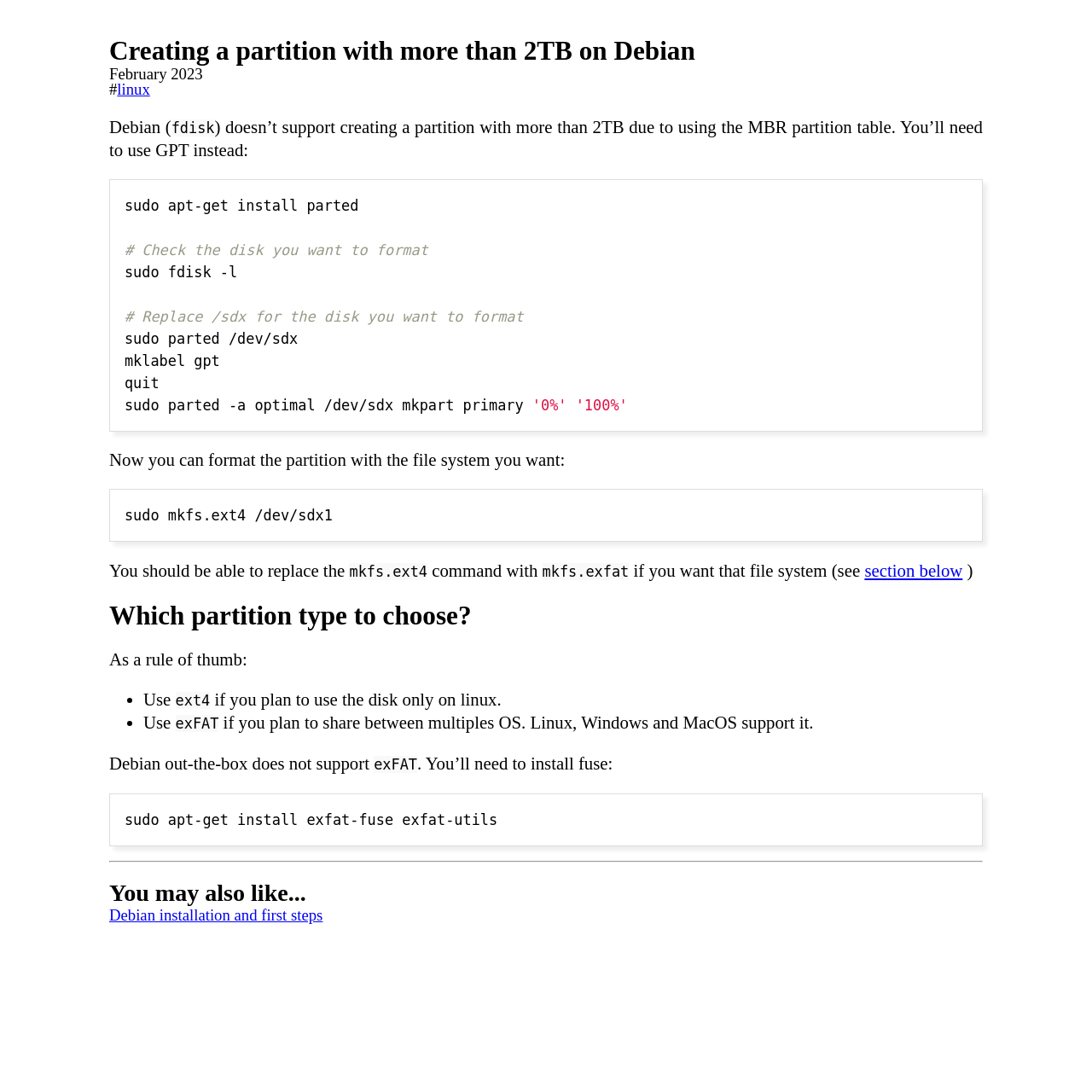What is the limitation of Debian's fdisk?
Based on the visual, give a brief answer using one word or a short phrase.

2TB